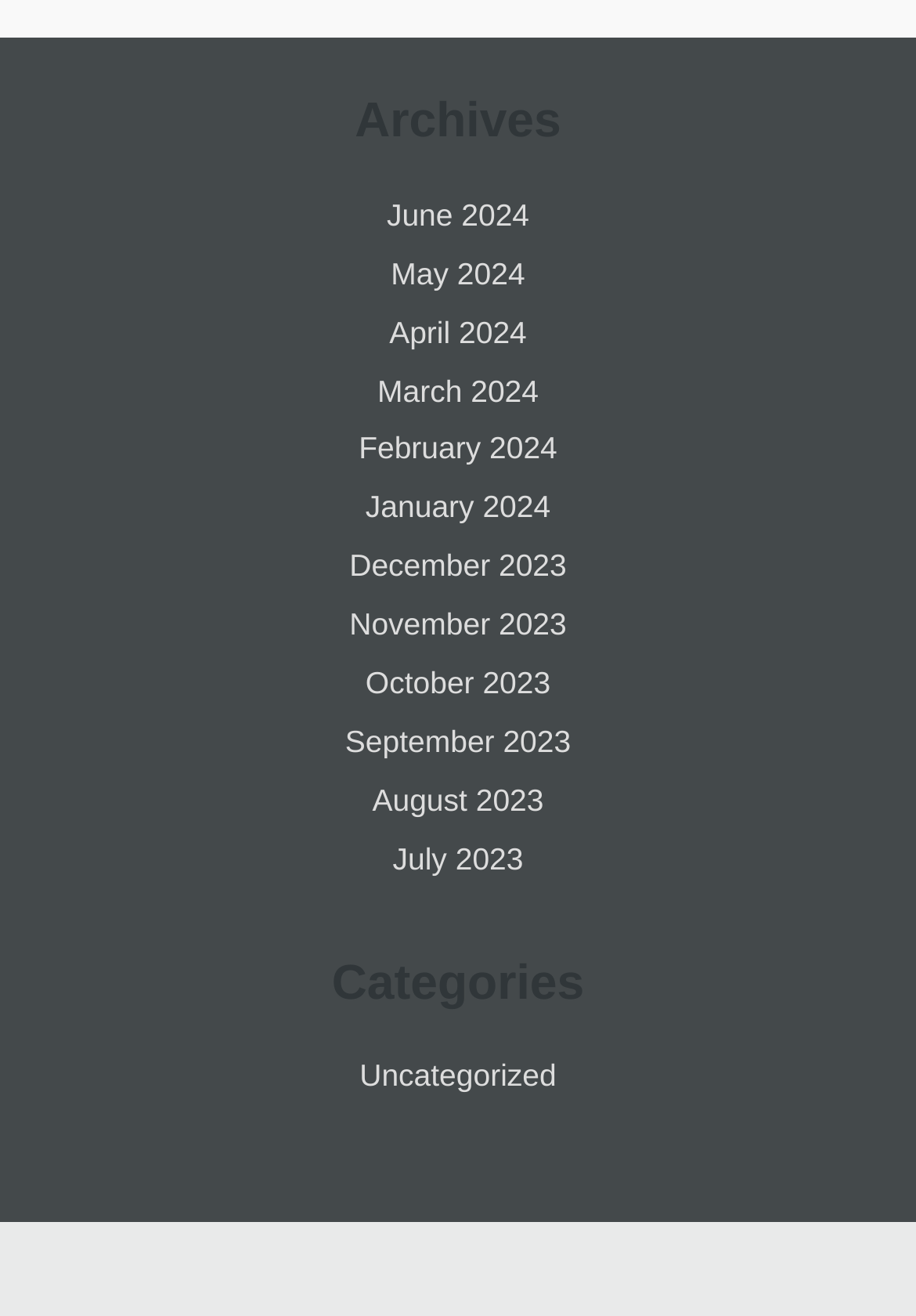Given the description: "May 2024", determine the bounding box coordinates of the UI element. The coordinates should be formatted as four float numbers between 0 and 1, [left, top, right, bottom].

[0.427, 0.194, 0.573, 0.221]